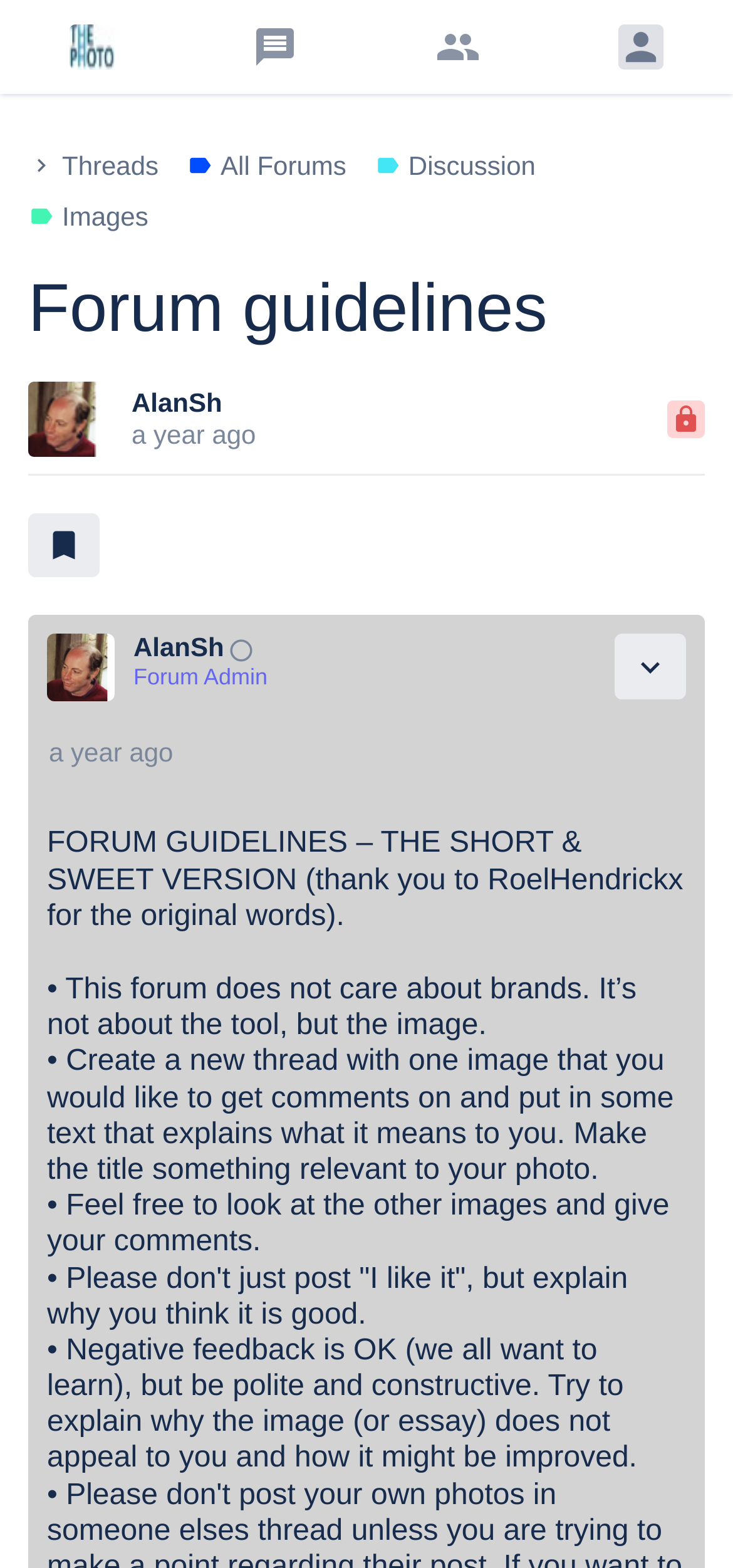Given the description "labelImagesImage discussions, critiques and challenges", determine the bounding box of the corresponding UI element.

[0.038, 0.128, 0.202, 0.148]